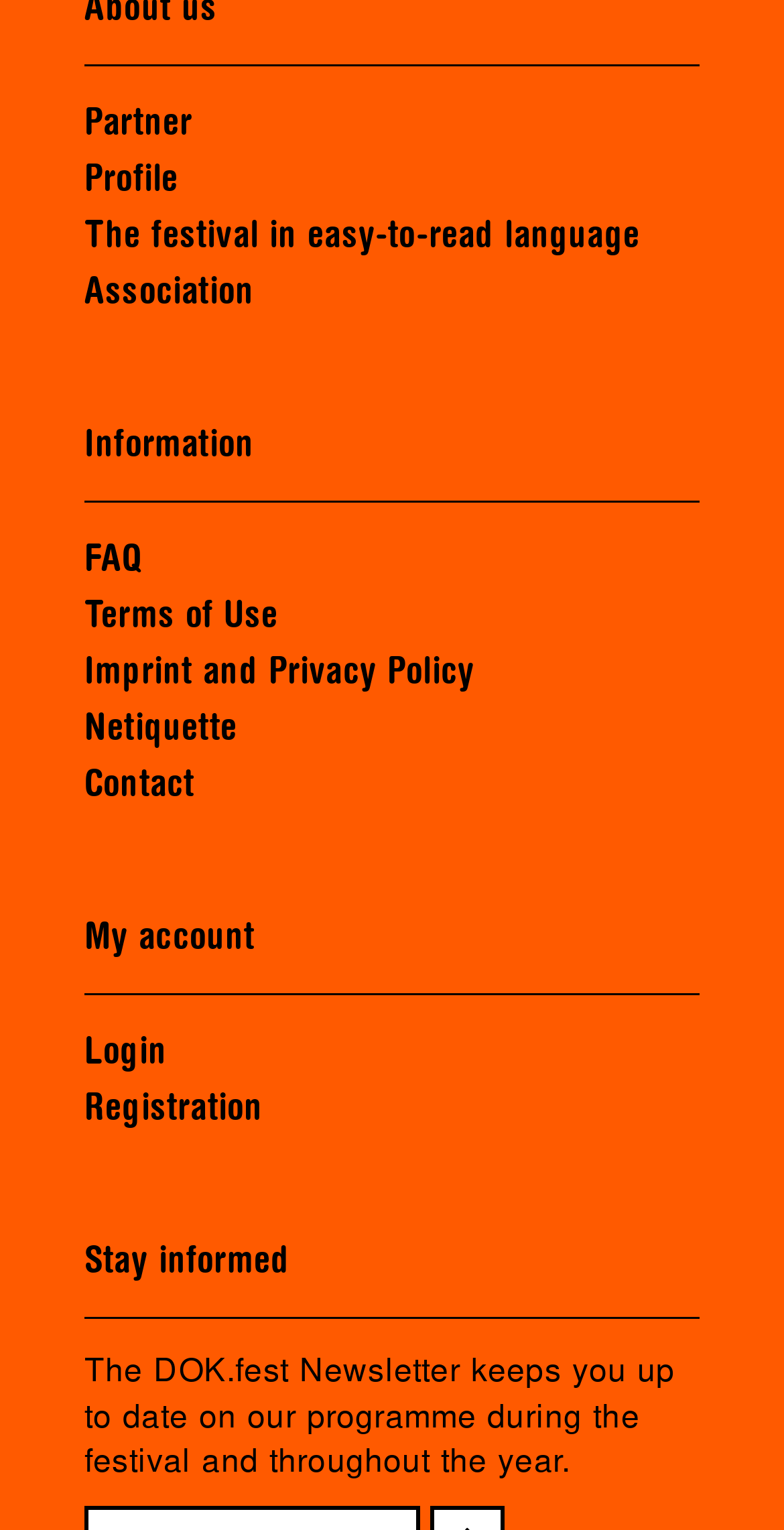What is the first link on the webpage?
Refer to the image and answer the question using a single word or phrase.

Partner